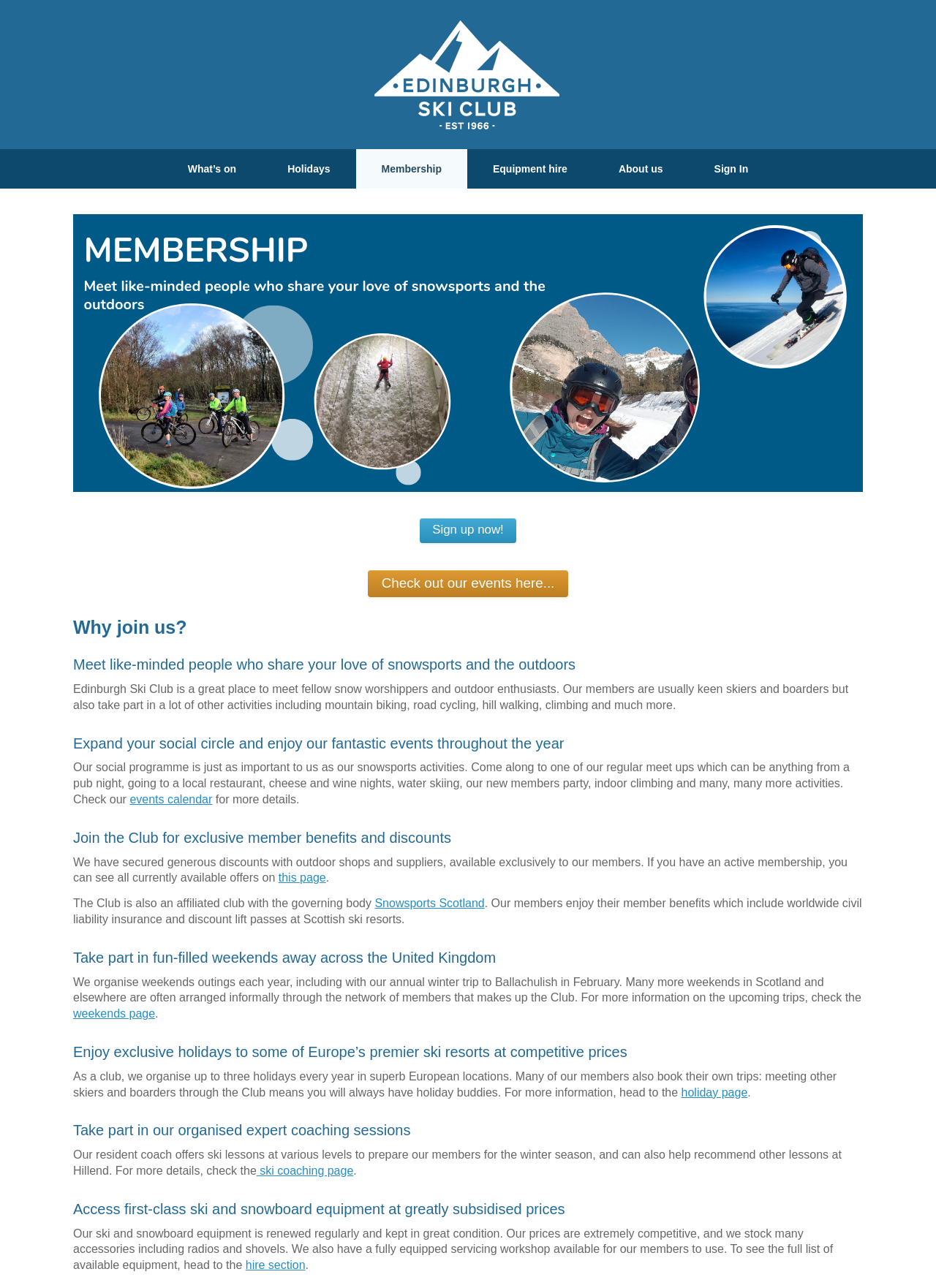Indicate the bounding box coordinates of the clickable region to achieve the following instruction: "Click the 'Sign up now!' link."

[0.448, 0.402, 0.552, 0.422]